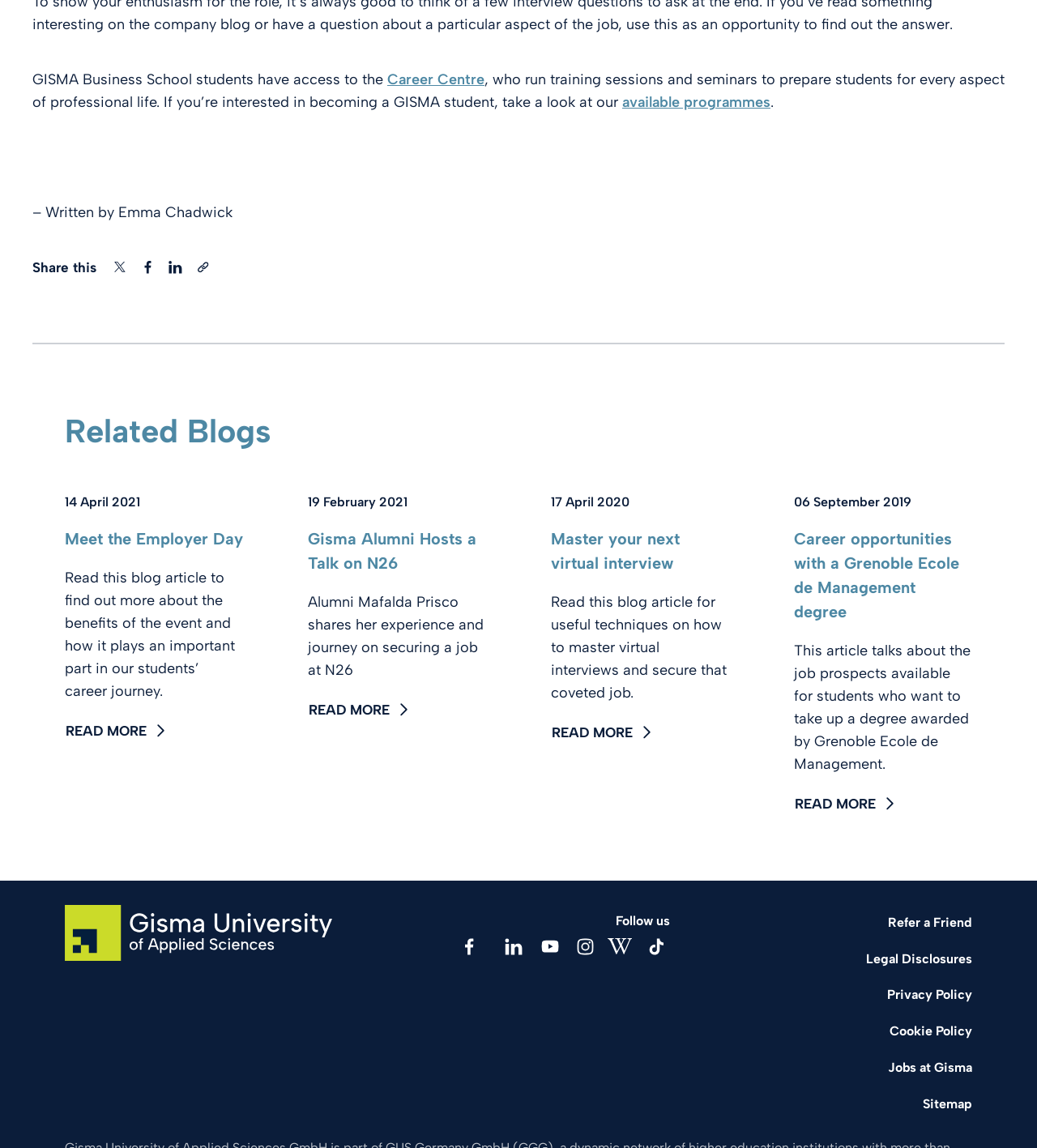Can you find the bounding box coordinates for the element to click on to achieve the instruction: "Click on Career Centre"?

[0.373, 0.062, 0.467, 0.077]